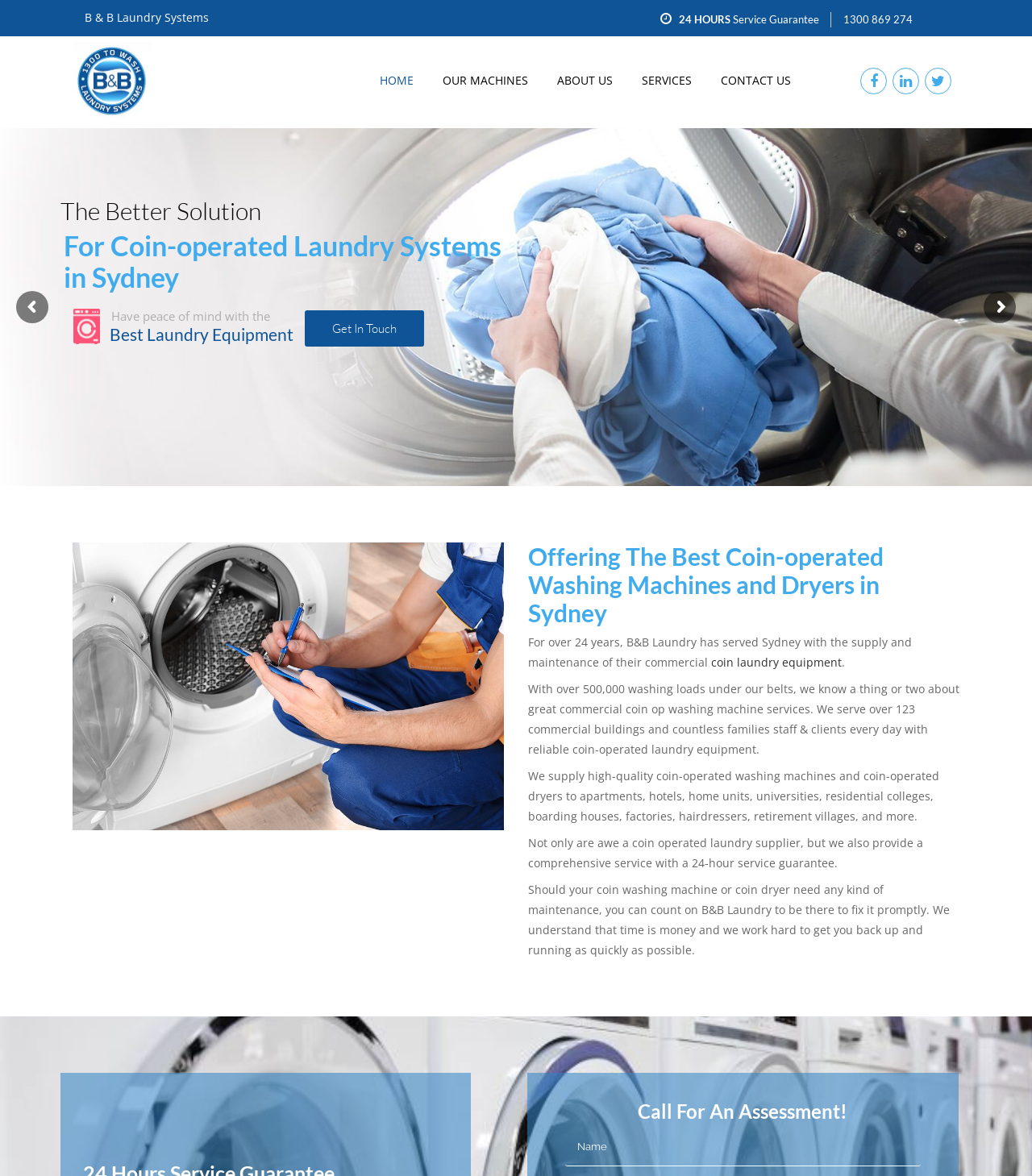What is the company's service guarantee?
Utilize the image to construct a detailed and well-explained answer.

The company's service guarantee is 24 hours, which is mentioned in the top-right corner of the webpage, indicating that they provide quick maintenance and repair services for their coin-operated laundry equipment.